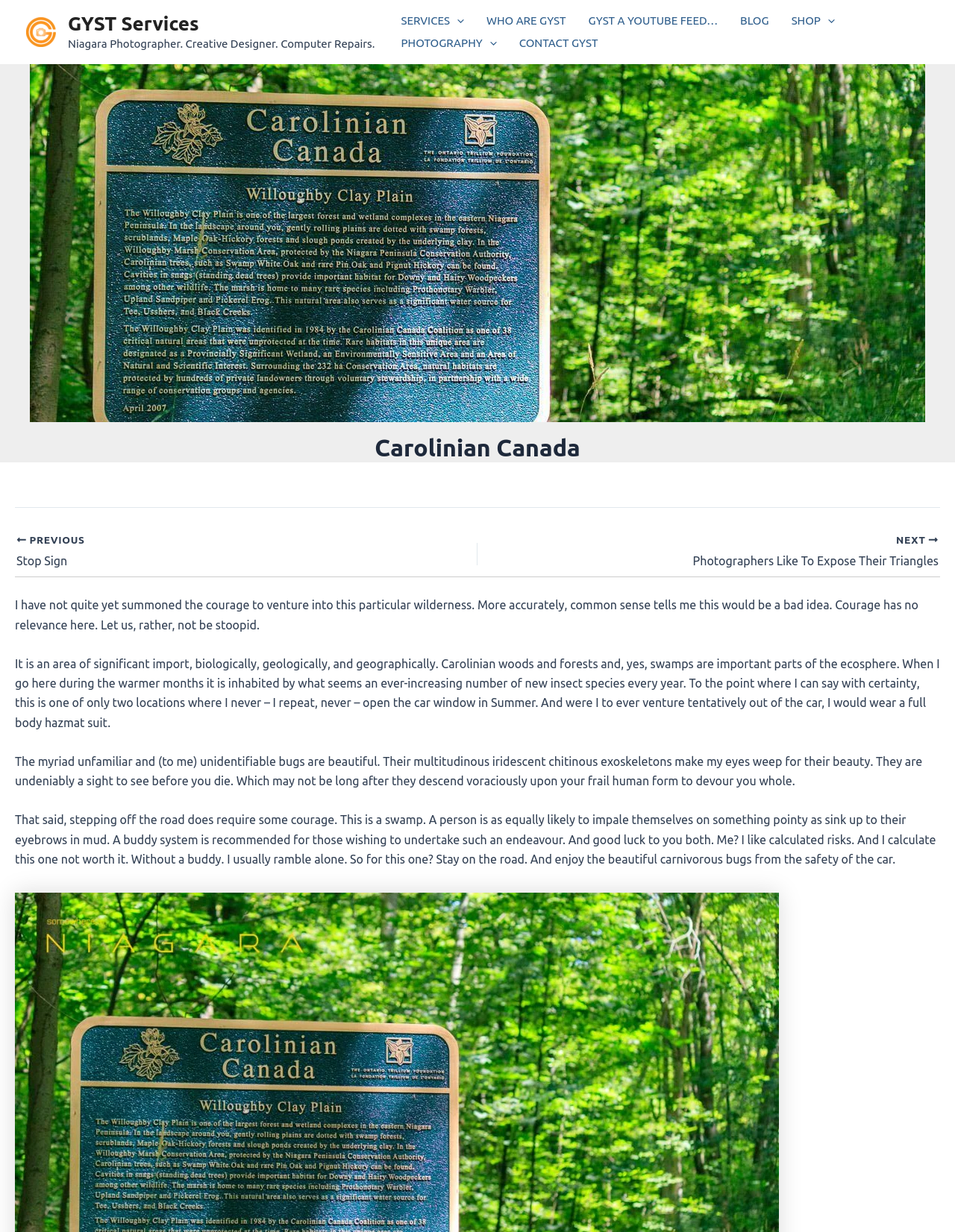Please specify the bounding box coordinates of the clickable region necessary for completing the following instruction: "Contact GYST". The coordinates must consist of four float numbers between 0 and 1, i.e., [left, top, right, bottom].

[0.532, 0.026, 0.638, 0.044]